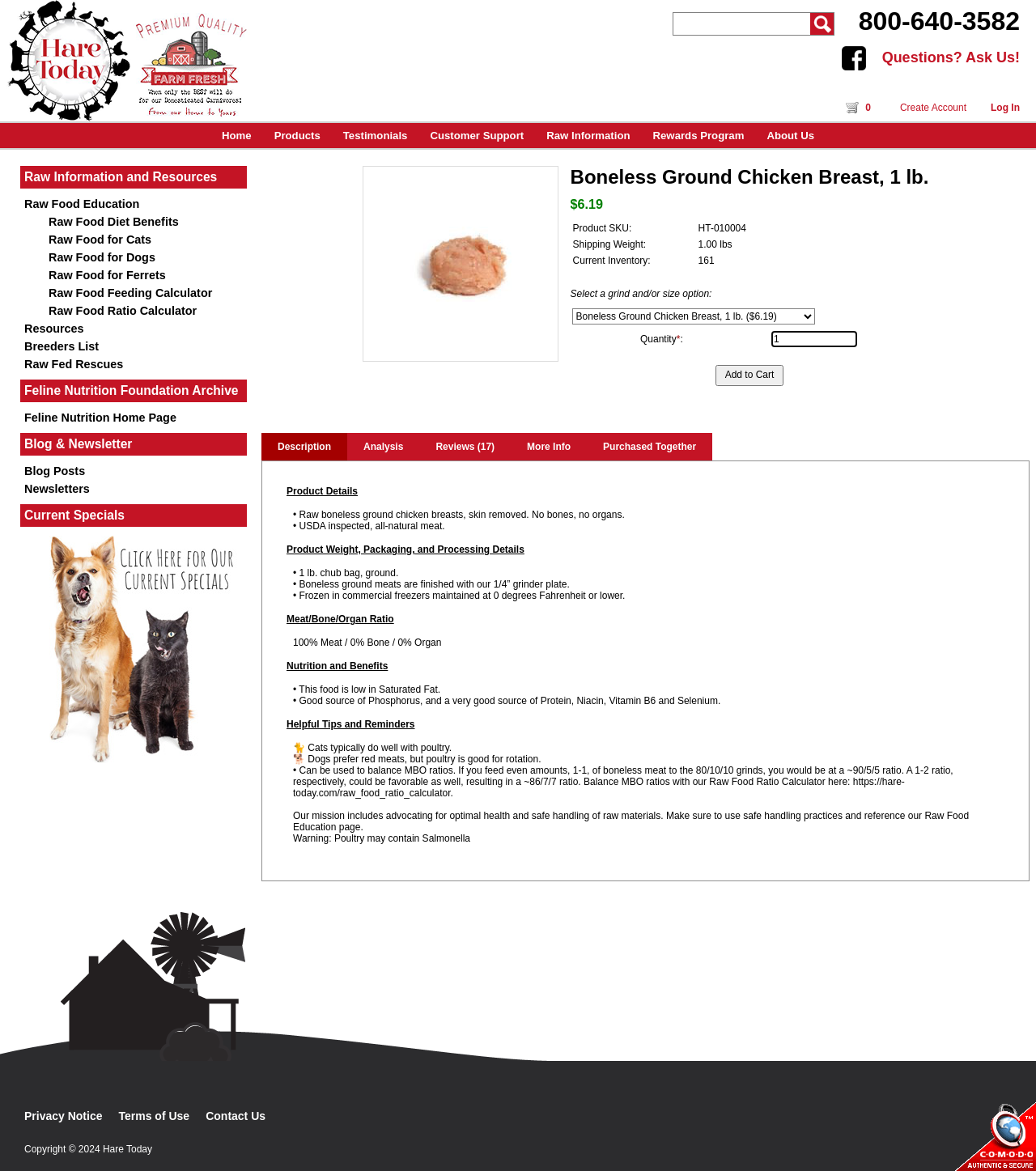Please determine the bounding box coordinates of the element's region to click for the following instruction: "Click the 'Add to Cart' button".

[0.69, 0.312, 0.757, 0.33]